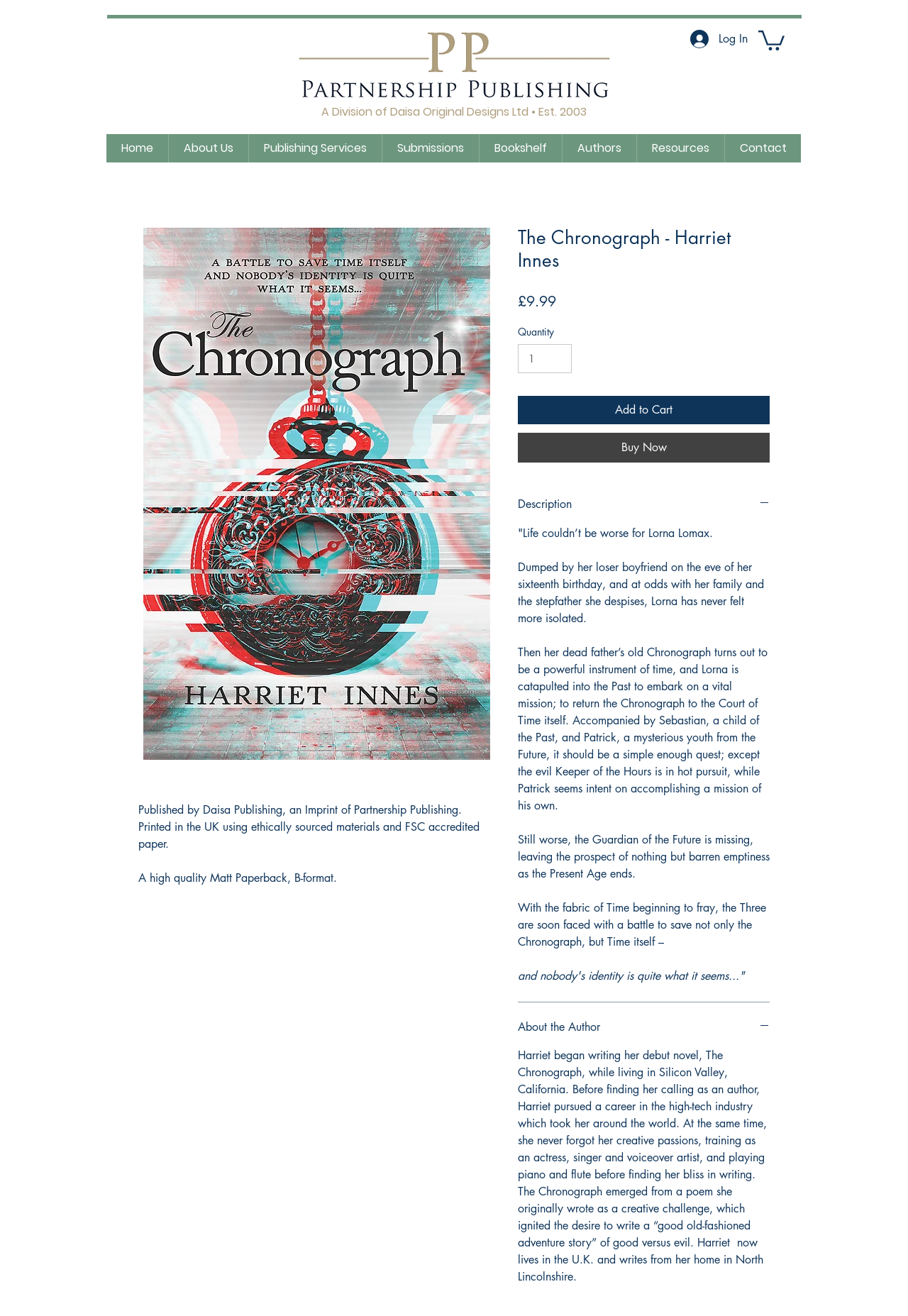Identify the bounding box of the UI element described as follows: "Resources". Provide the coordinates as four float numbers in the range of 0 to 1 [left, top, right, bottom].

[0.701, 0.102, 0.798, 0.124]